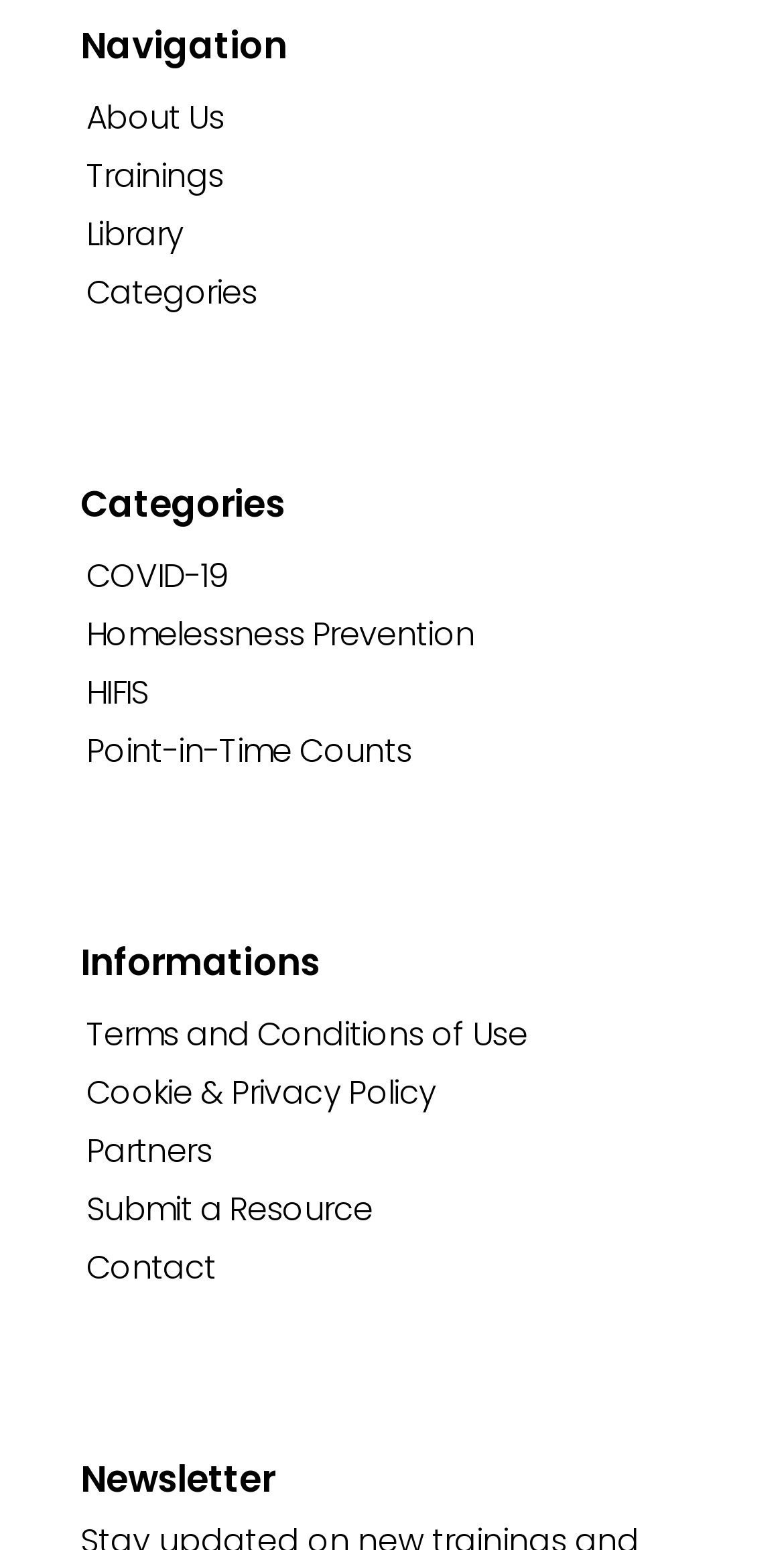For the element described, predict the bounding box coordinates as (top-left x, top-left y, bottom-right x, bottom-right y). All values should be between 0 and 1. Element description: Cookie & Privacy Policy

[0.085, 0.687, 0.915, 0.722]